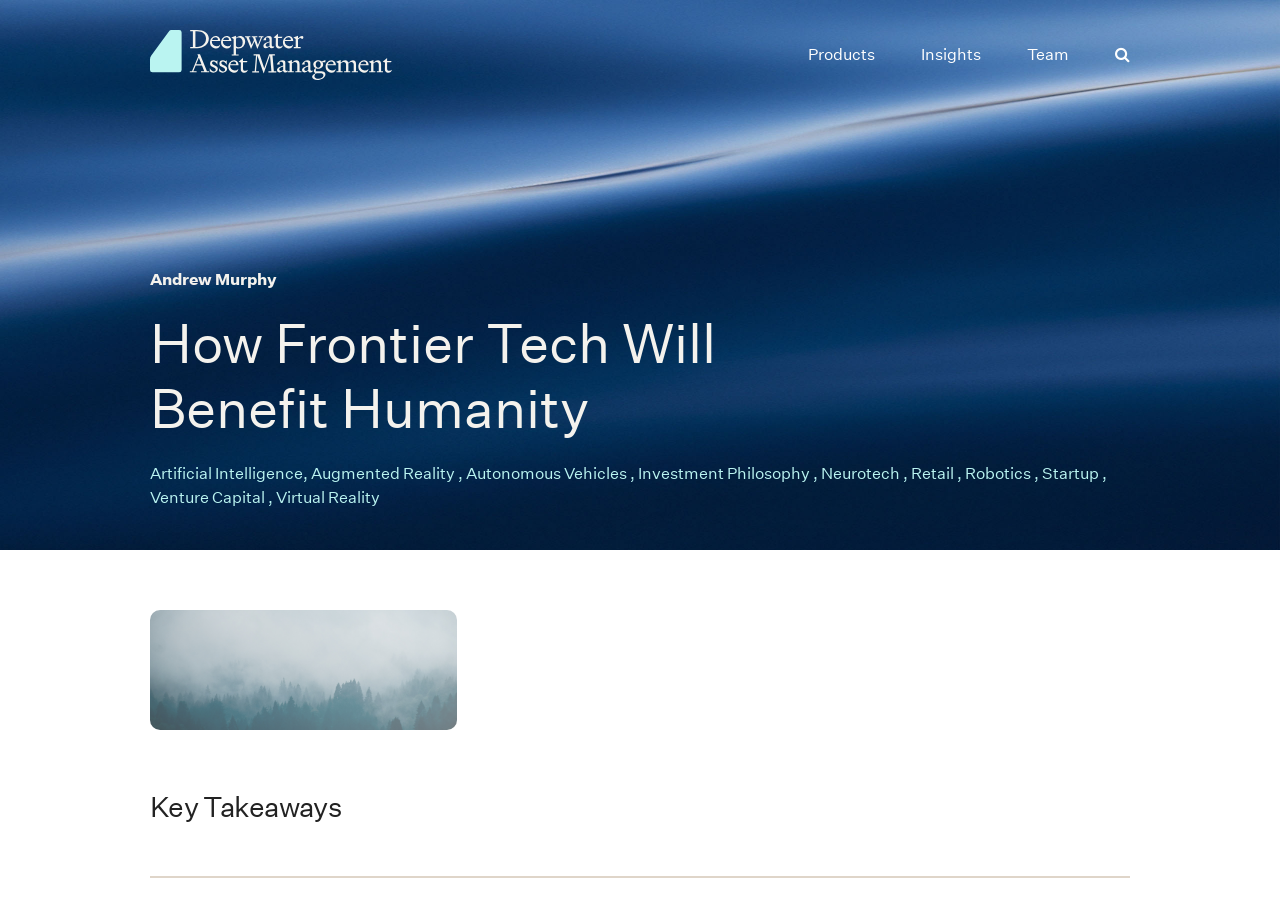Provide a short answer using a single word or phrase for the following question: 
What is the topic of the article?

Frontier Tech